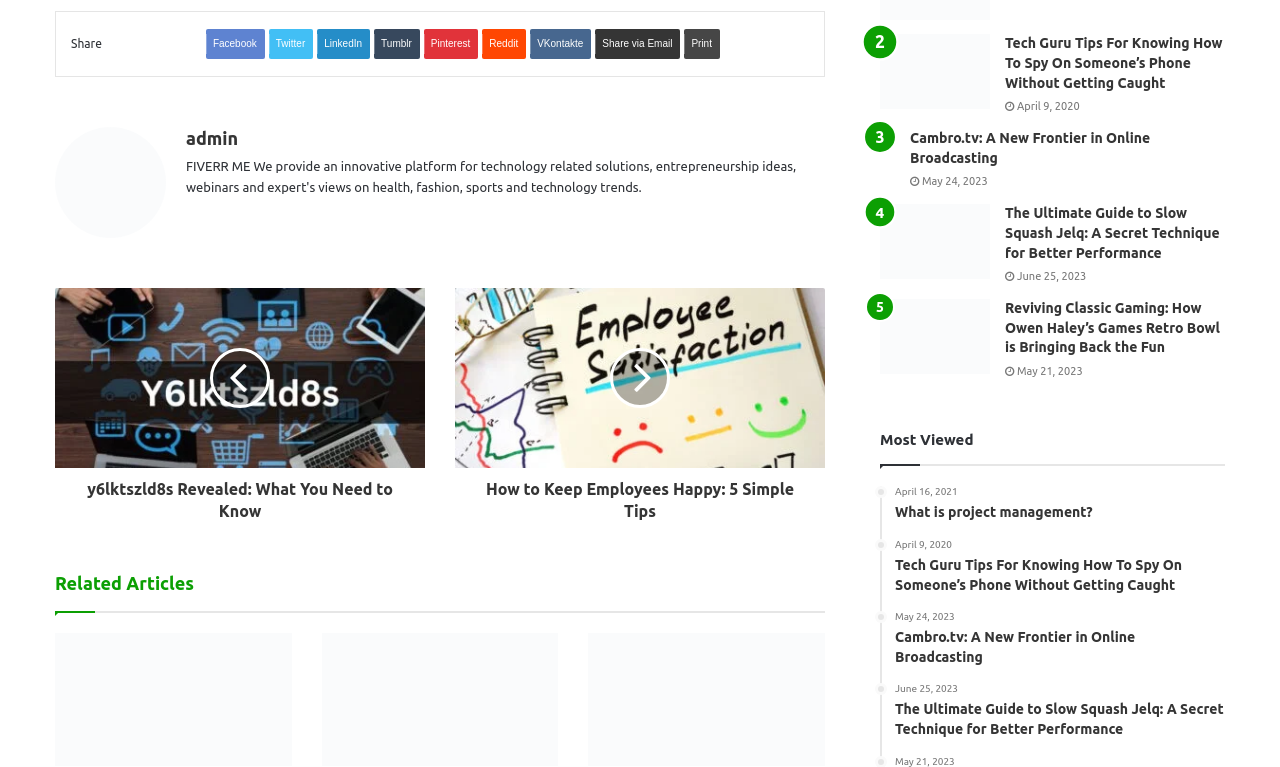Given the webpage screenshot and the description, determine the bounding box coordinates (top-left x, top-left y, bottom-right x, bottom-right y) that define the location of the UI element matching this description: Facebook

[0.161, 0.038, 0.207, 0.077]